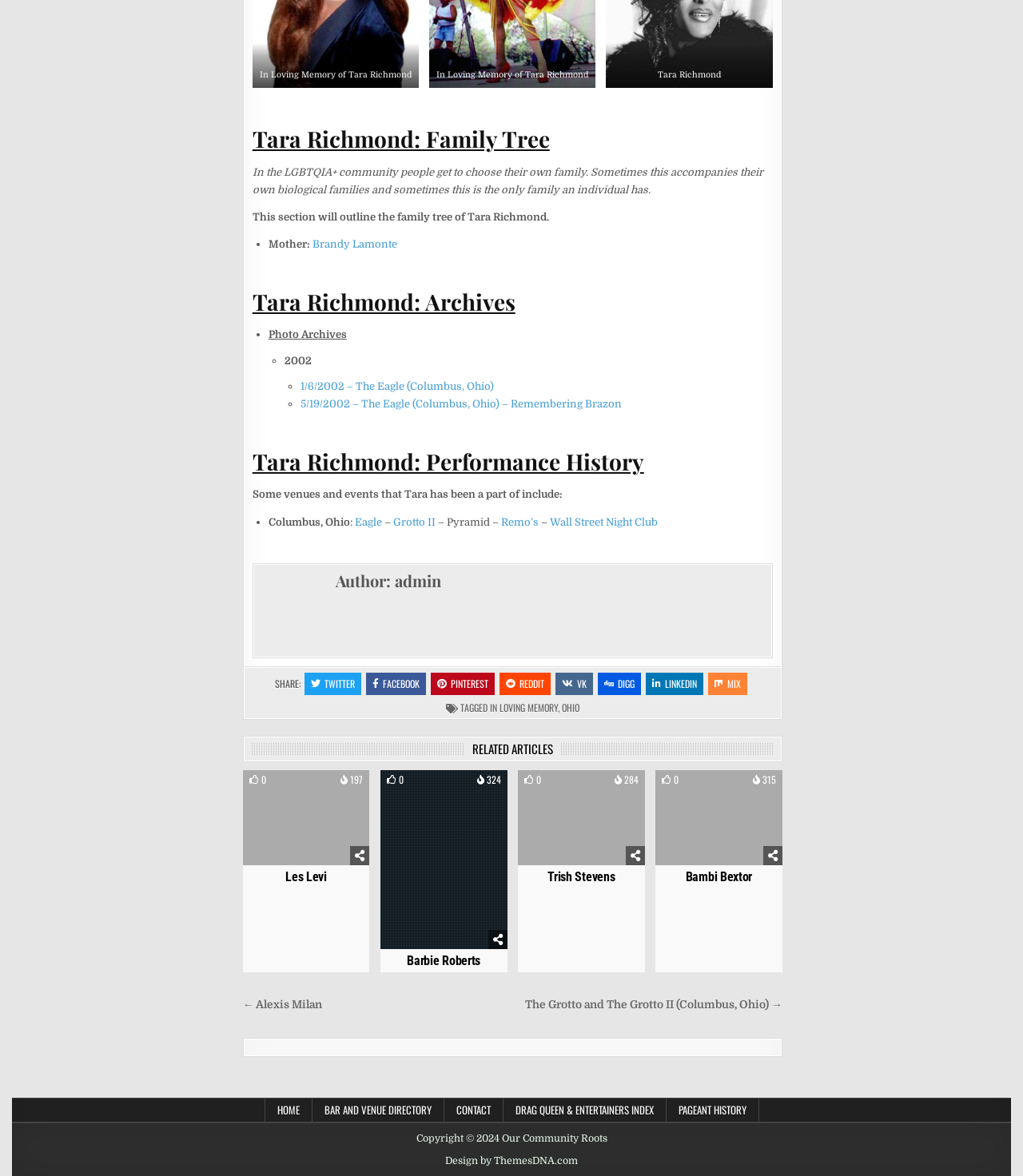Identify the bounding box coordinates of the clickable region required to complete the instruction: "Share on Twitter". The coordinates should be given as four float numbers within the range of 0 and 1, i.e., [left, top, right, bottom].

[0.297, 0.572, 0.353, 0.591]